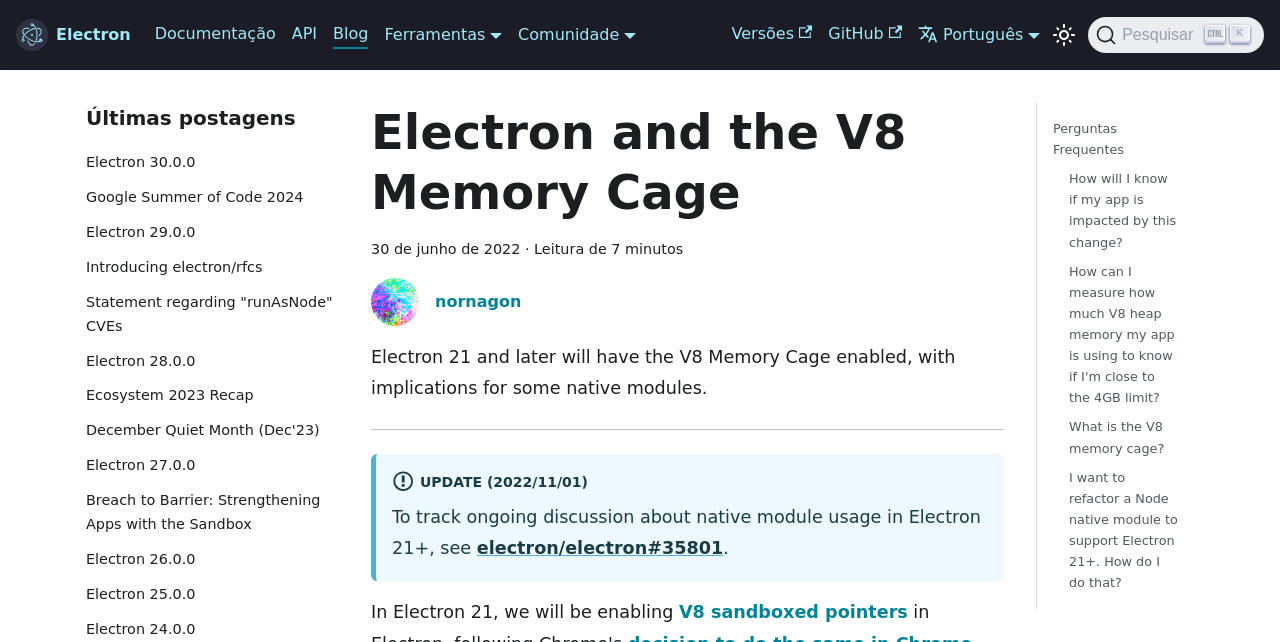Extract the bounding box coordinates for the UI element described as: "Google Summer of Code 2024".

[0.067, 0.29, 0.265, 0.327]